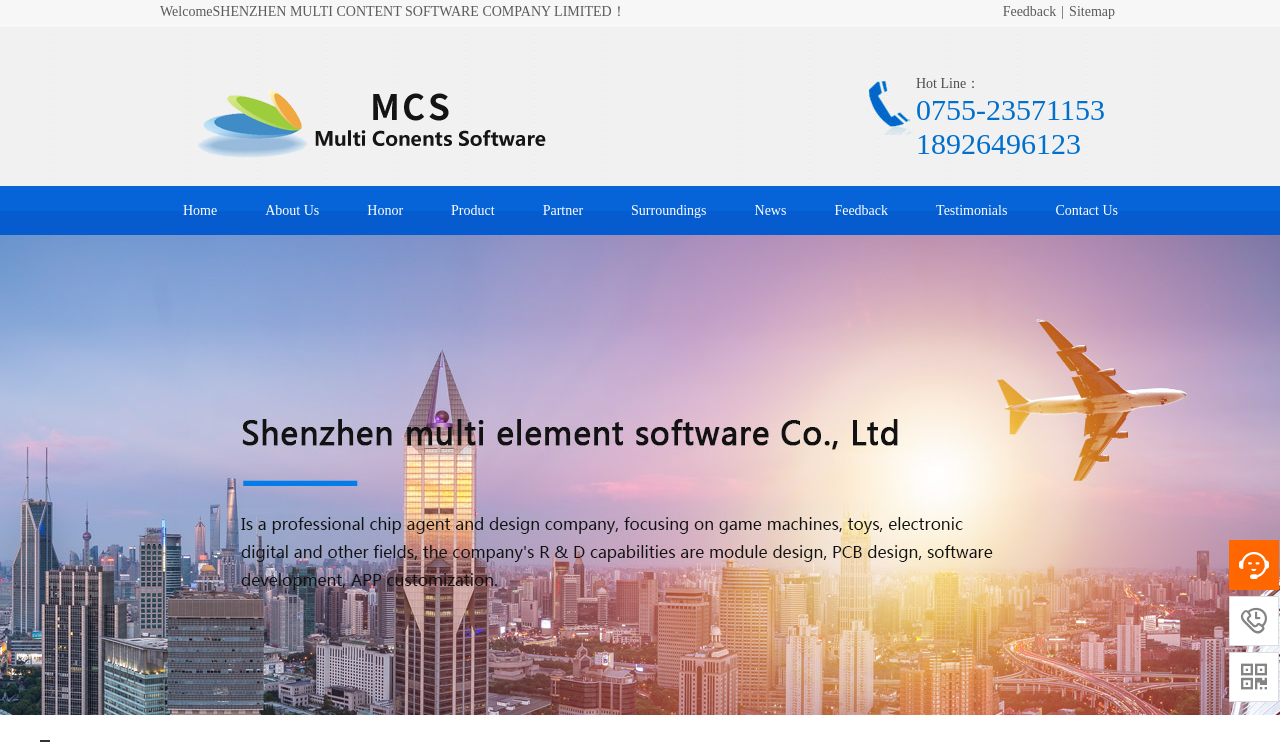Provide your answer to the question using just one word or phrase: What is the purpose of the 'Feedback' link?

To provide feedback